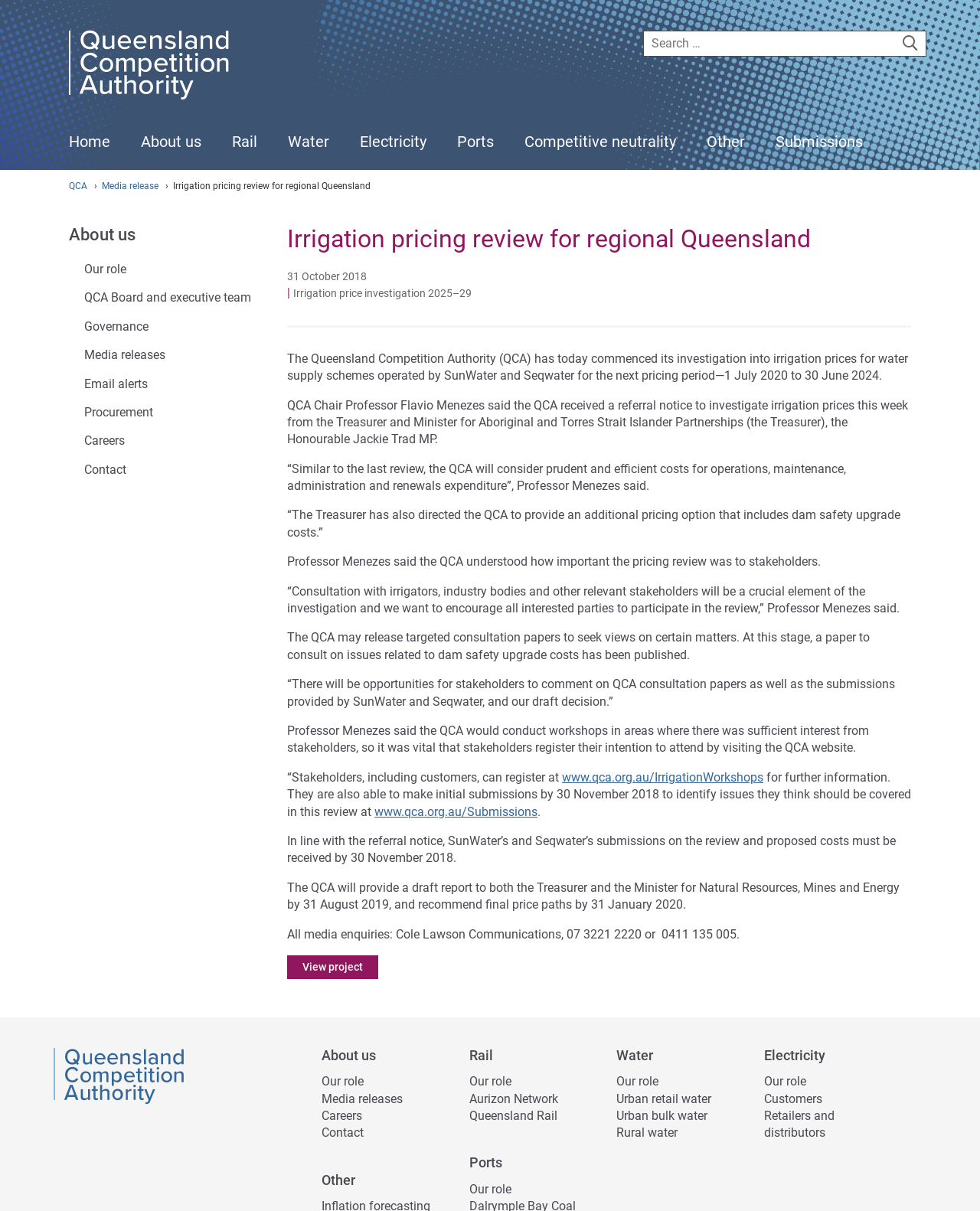Locate the bounding box coordinates of the UI element described by: "Procurement". Provide the coordinates as four float numbers between 0 and 1, formatted as [left, top, right, bottom].

[0.195, 0.072, 0.266, 0.082]